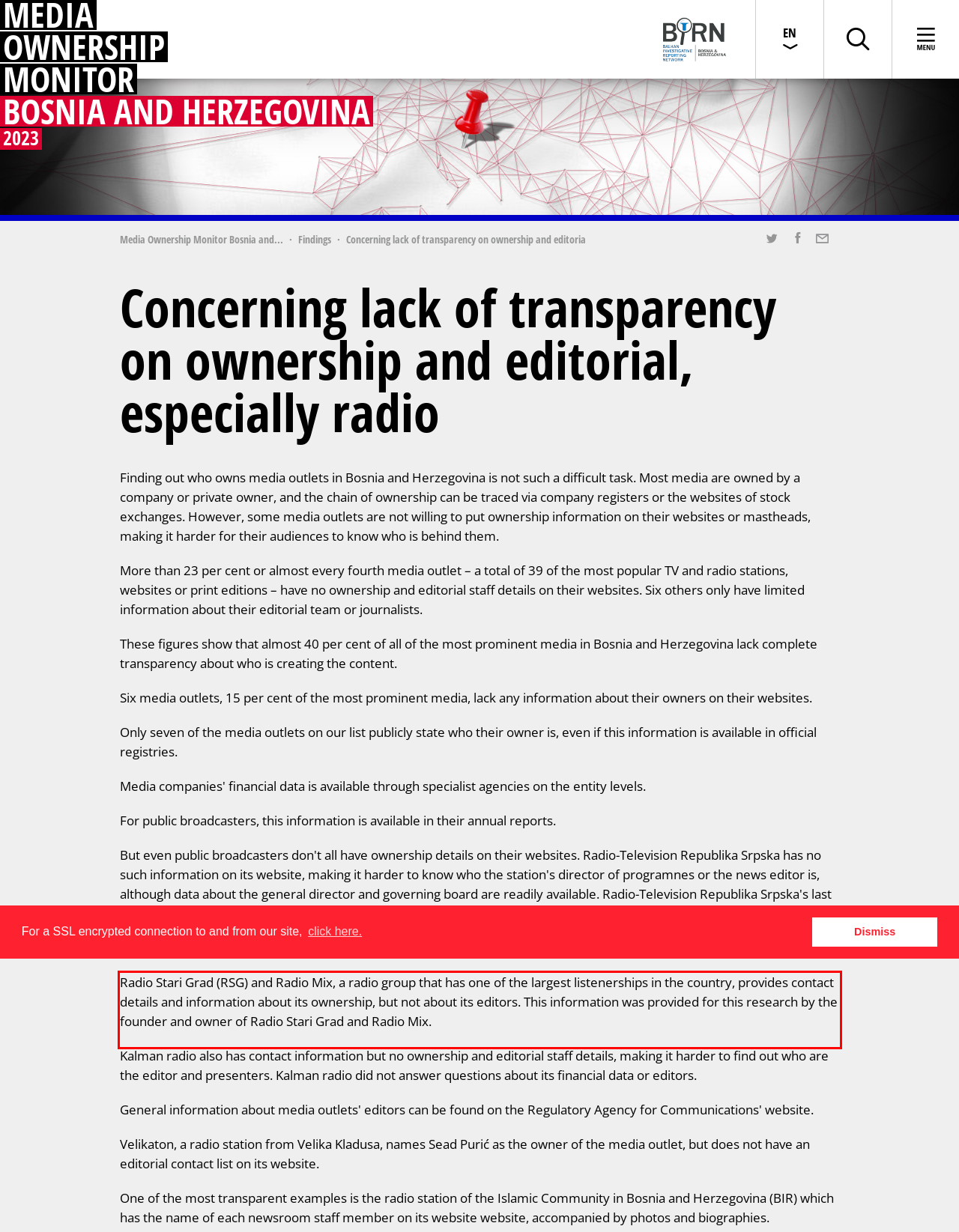Please examine the webpage screenshot containing a red bounding box and use OCR to recognize and output the text inside the red bounding box.

Radio Stari Grad (RSG) and Radio Mix, a radio group that has one of the largest listenerships in the country, provides contact details and information about its ownership, but not about its editors. This information was provided for this research by the founder and owner of Radio Stari Grad and Radio Mix.